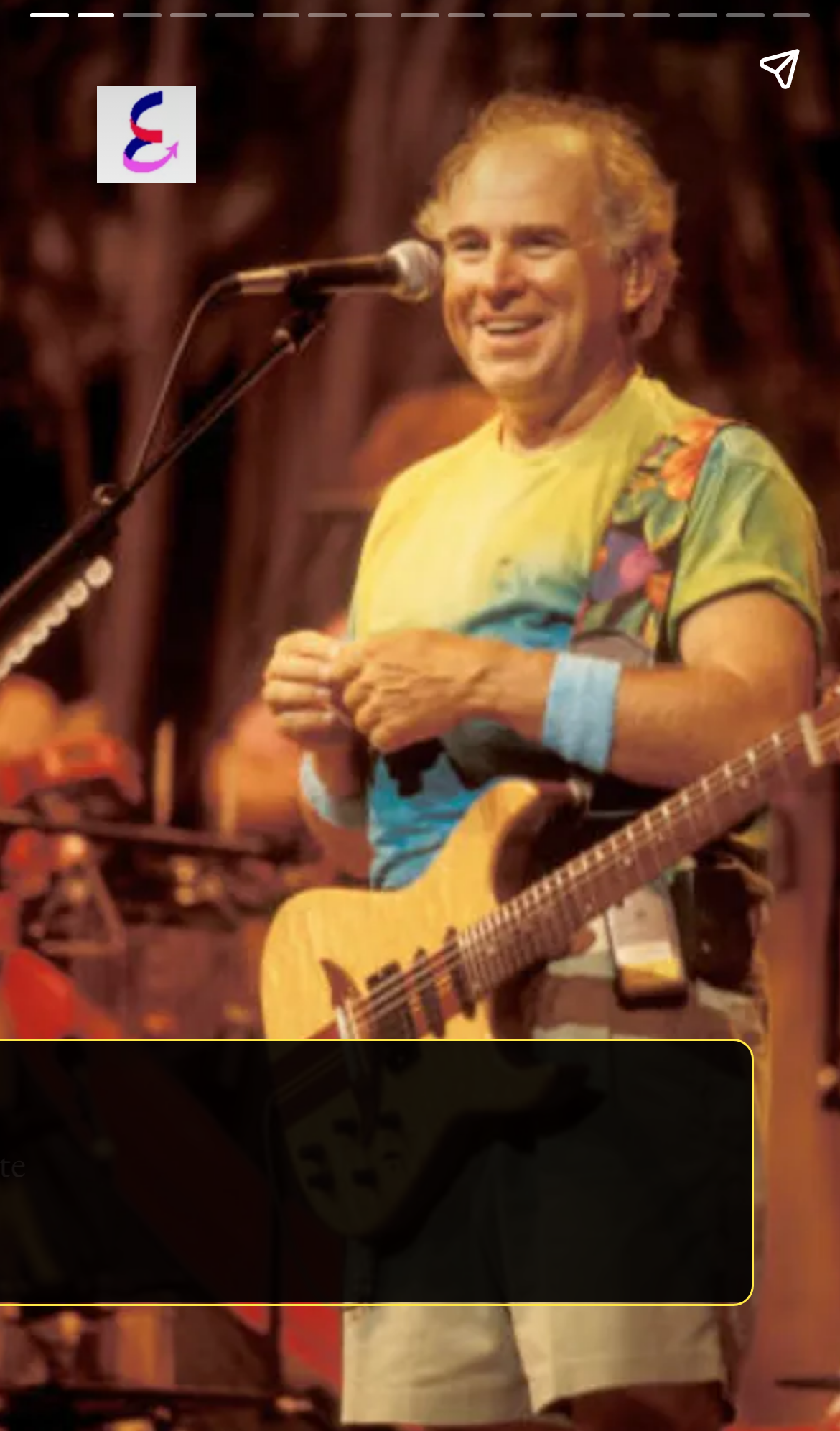Determine the bounding box for the UI element that matches this description: "aria-label="Next page"".

[0.923, 0.113, 1.0, 0.887]